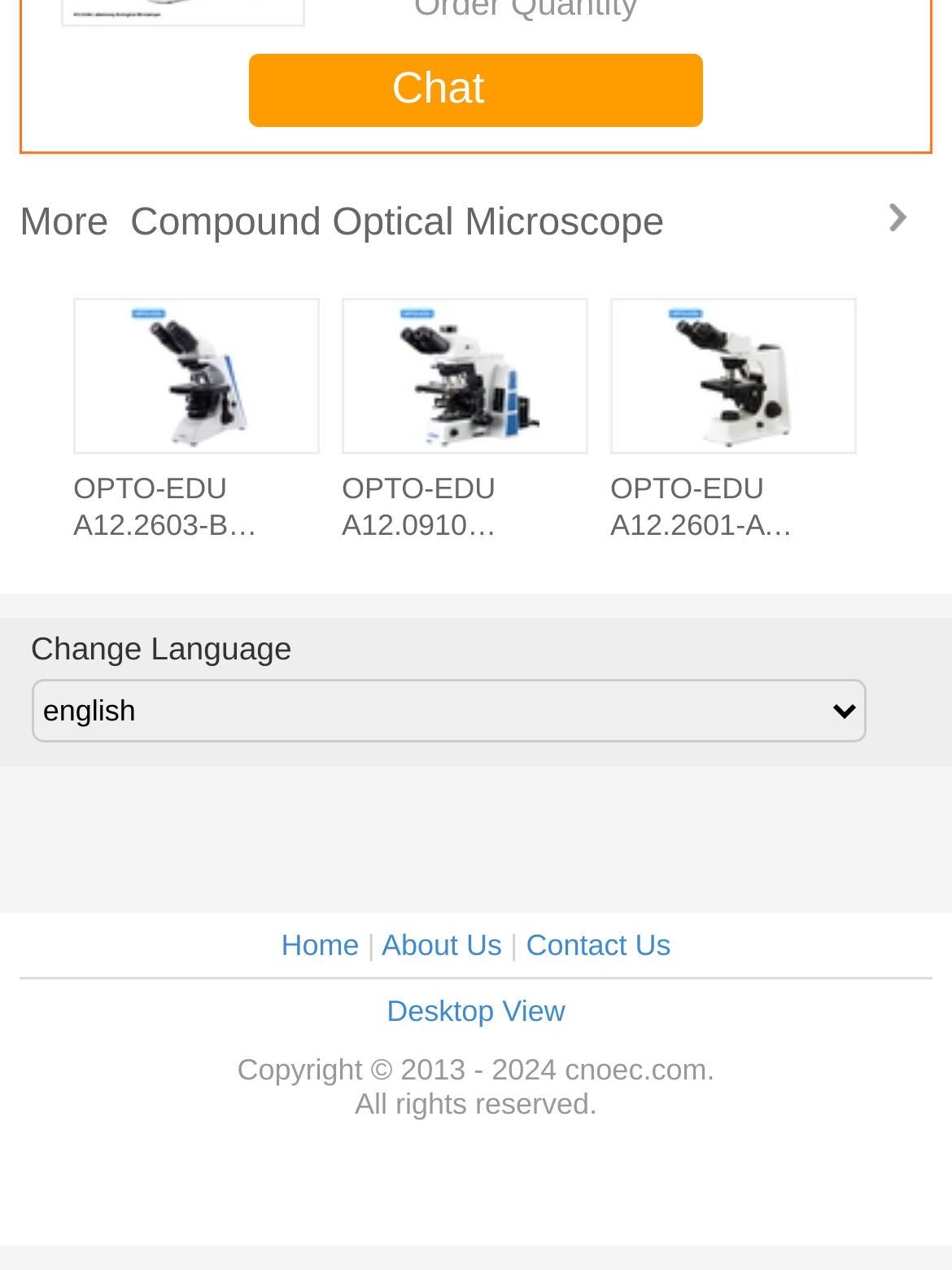Use the details in the image to answer the question thoroughly: 
How many microscopes are listed on the webpage?

The webpage lists three microscopes, each with its own link and image. The microscopes are listed in a row, and their names are 'OPTO-EDU A12.2603-B', 'OPTO-EDU A12.0910', and 'OPTO-EDU A12.2601-A'. This information can be obtained by counting the number of links and images on the webpage.